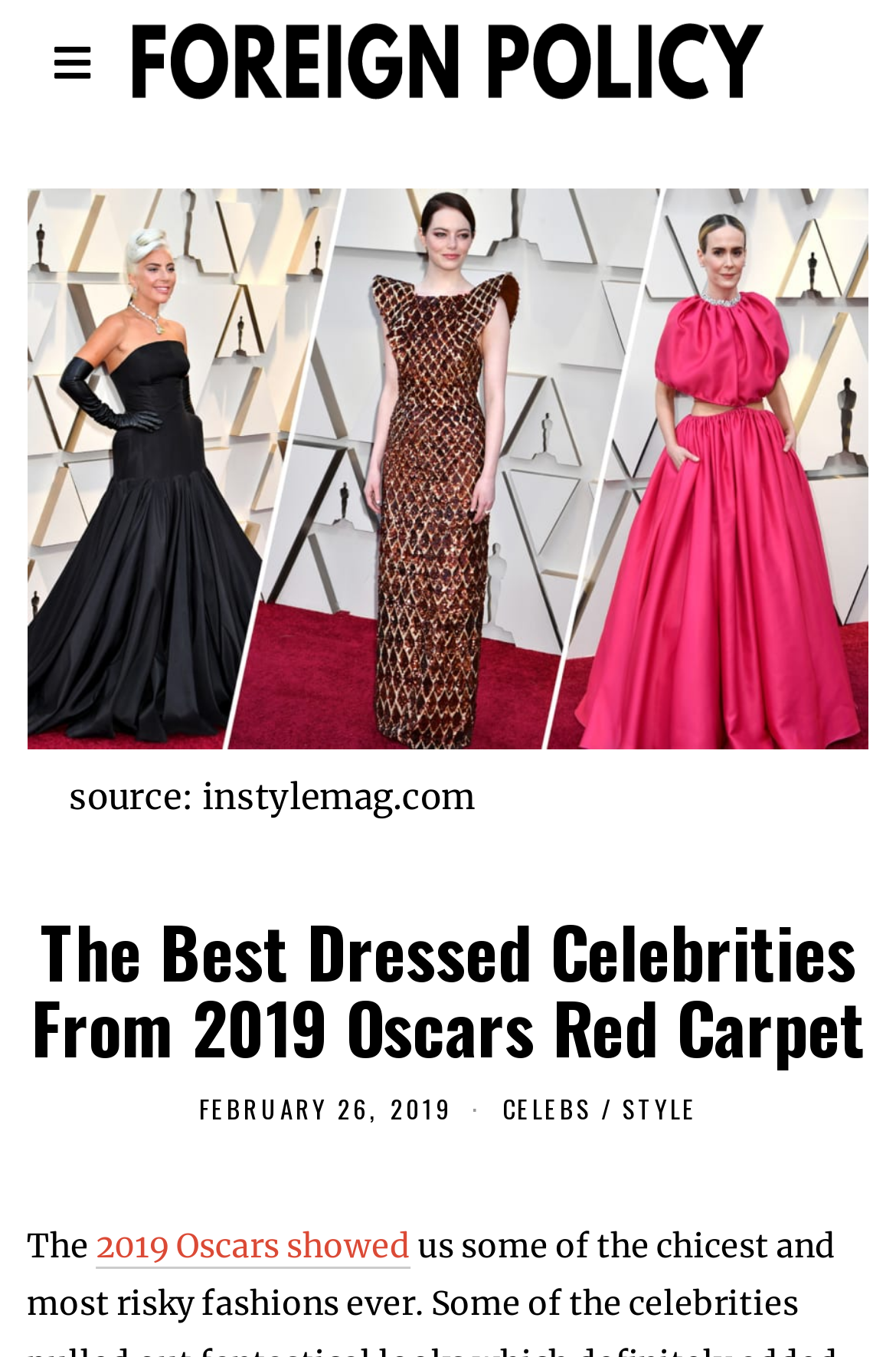What is the date of the 2019 Oscars?
Answer briefly with a single word or phrase based on the image.

FEBRUARY 26, 2019